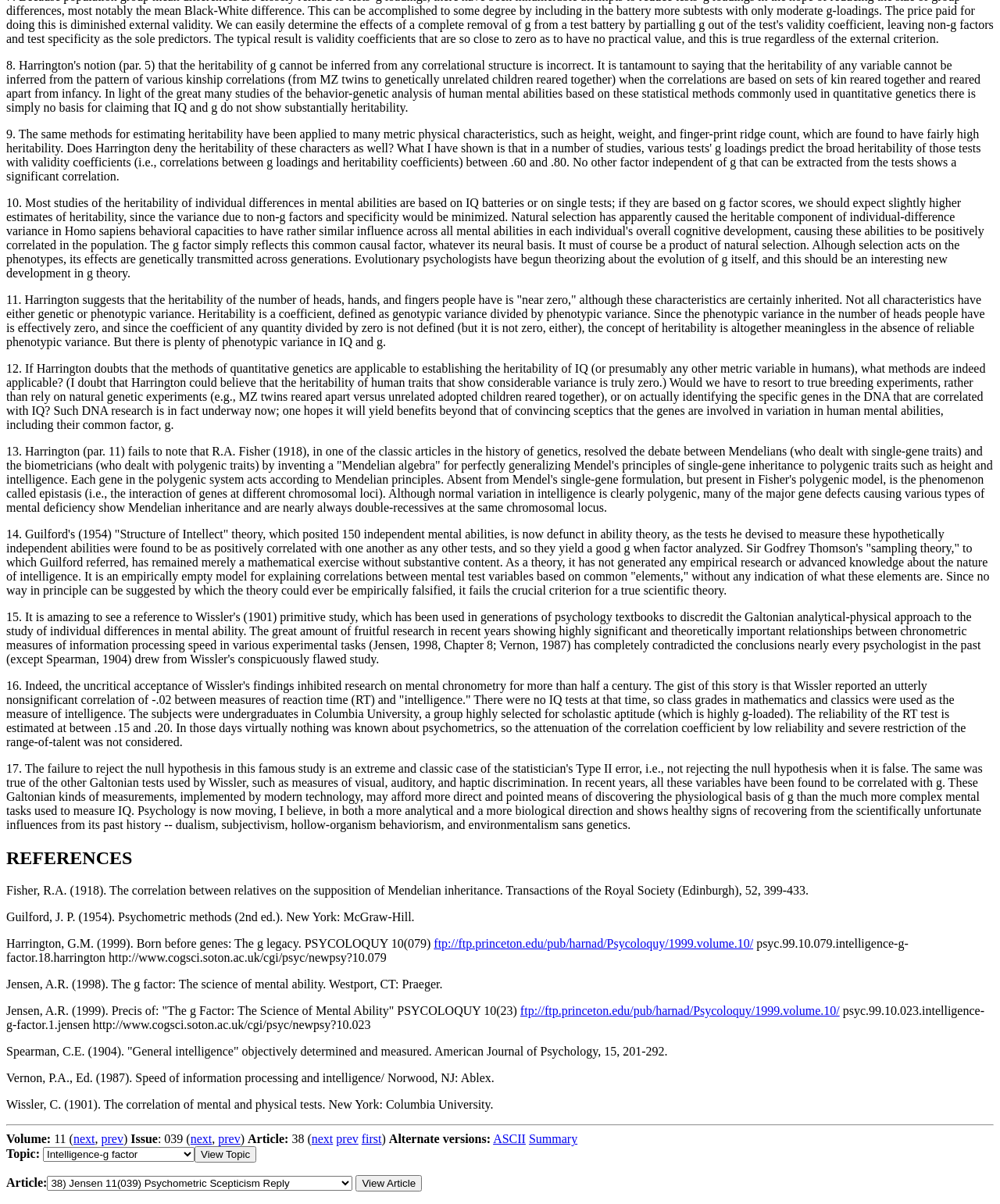Give a concise answer using only one word or phrase for this question:
How many links are available for navigating articles?

5